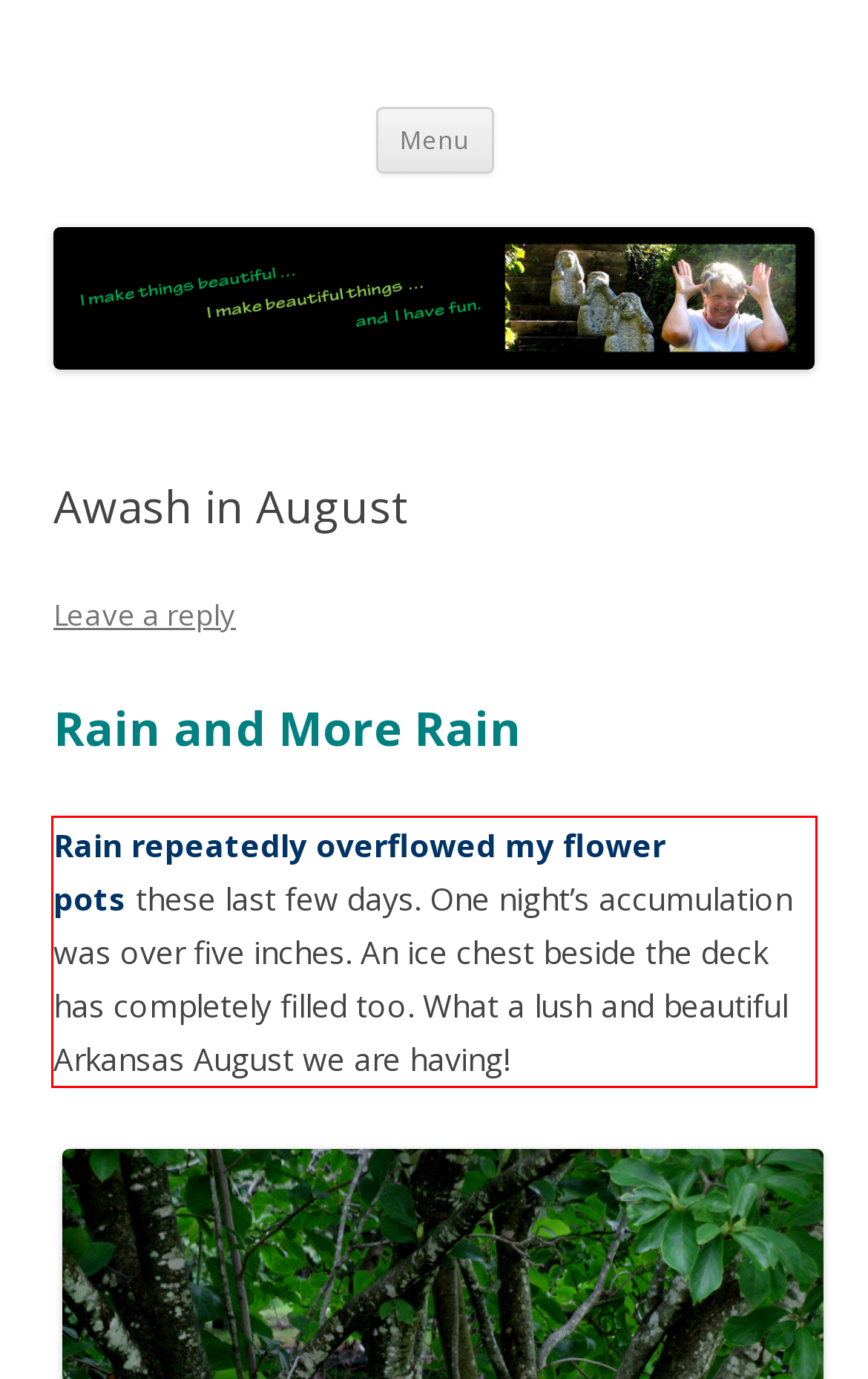Inspect the webpage screenshot that has a red bounding box and use OCR technology to read and display the text inside the red bounding box.

Rain repeatedly overflowed my flower pots these last few days. One night’s accumulation was over five inches. An ice chest beside the deck has completely filled too. What a lush and beautiful Arkansas August we are having!